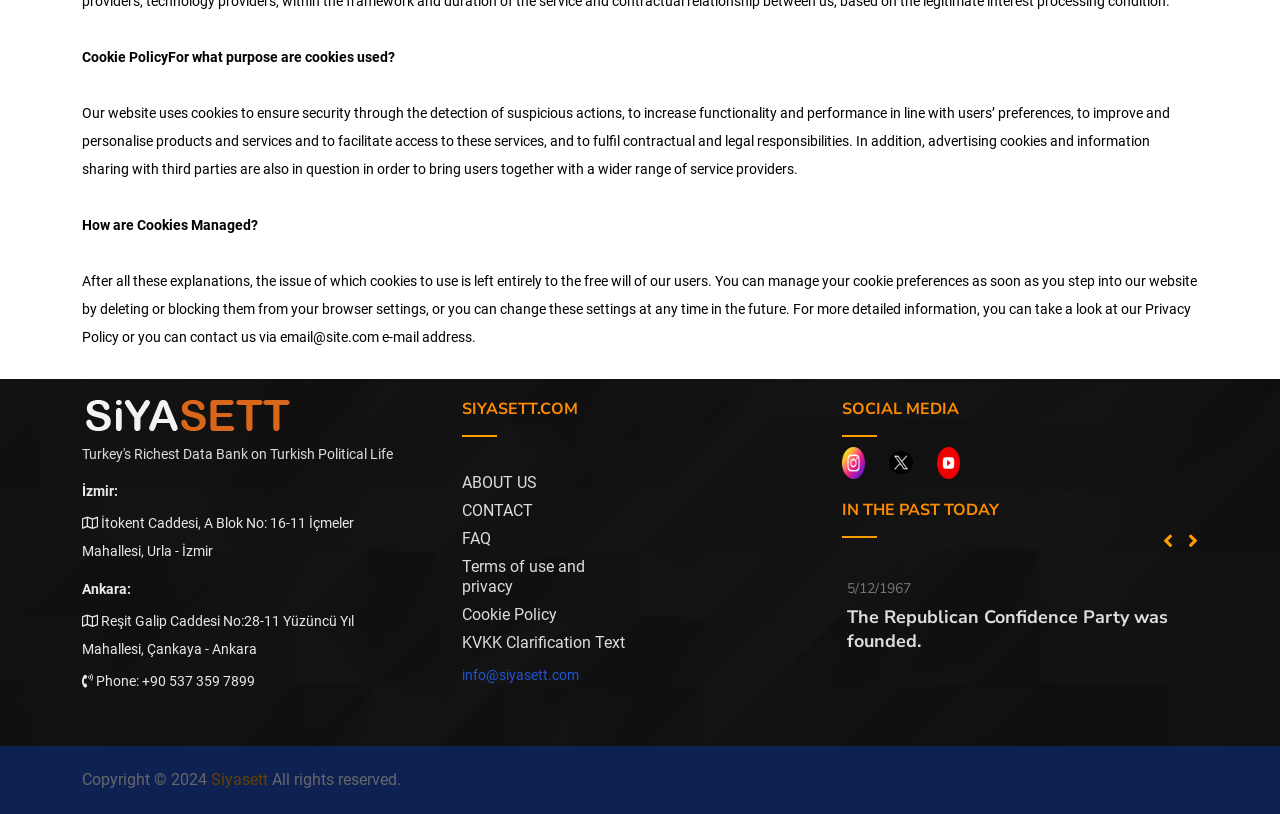Provide a one-word or short-phrase response to the question:
What is the purpose of cookies on this website?

Security and functionality